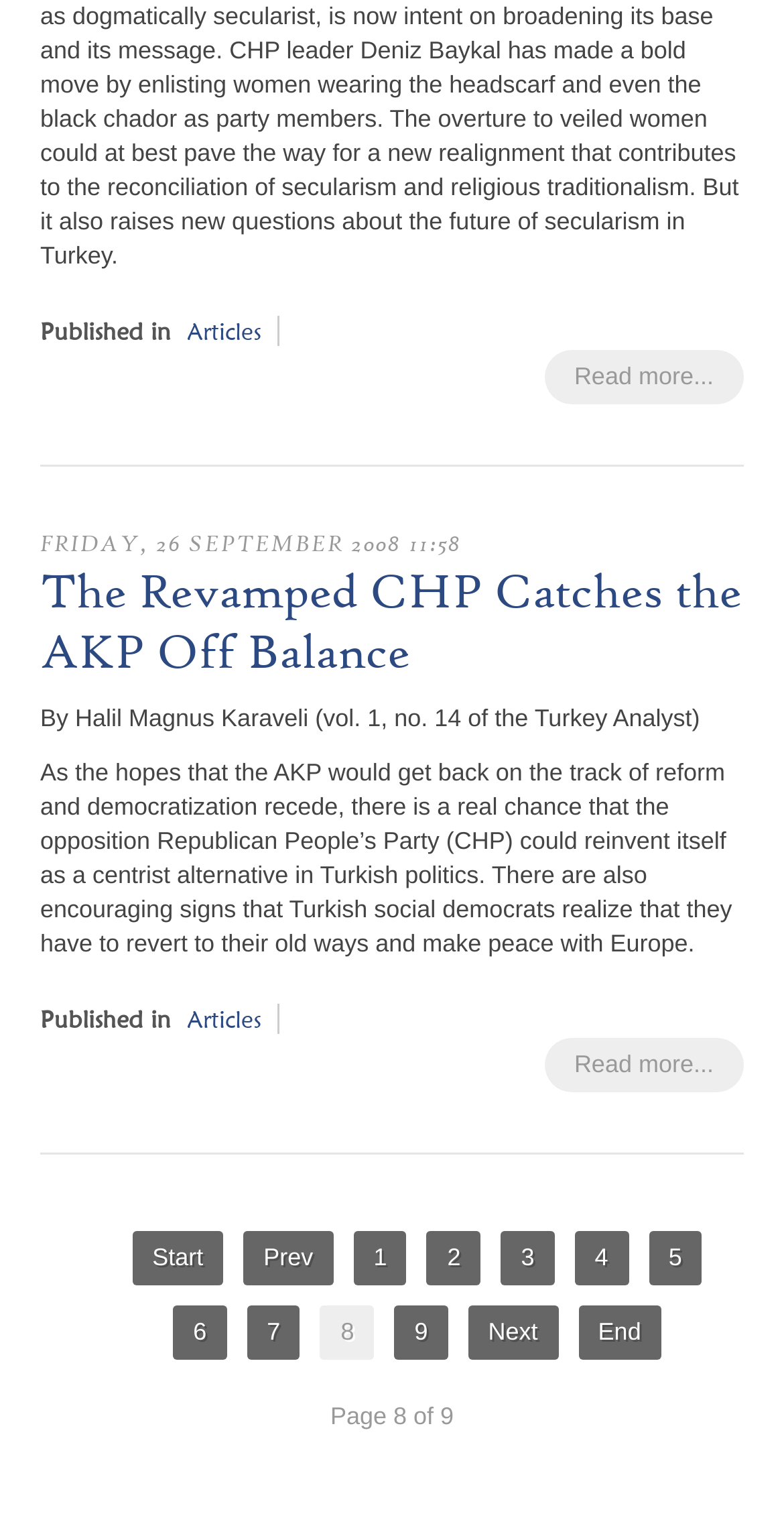What is the title of the article?
Please use the image to deliver a detailed and complete answer.

I determined the title of the article by looking at the heading element, which contains the text 'The Revamped CHP Catches the AKP Off Balance'. This text is also linked, indicating that it is the title of the article.